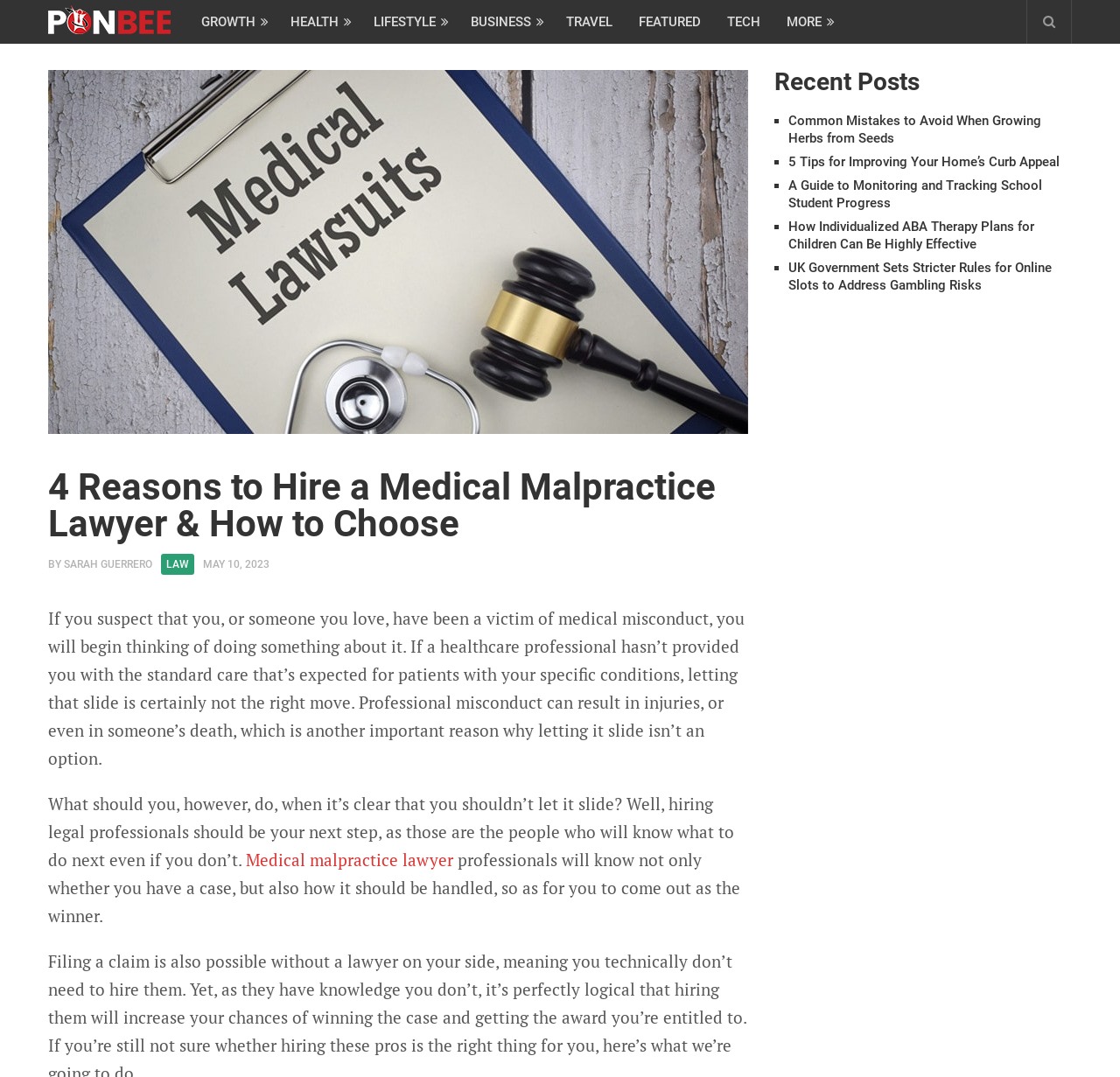Identify the bounding box coordinates of the section that should be clicked to achieve the task described: "Read the article by Sarah Guerrero".

[0.057, 0.518, 0.136, 0.53]